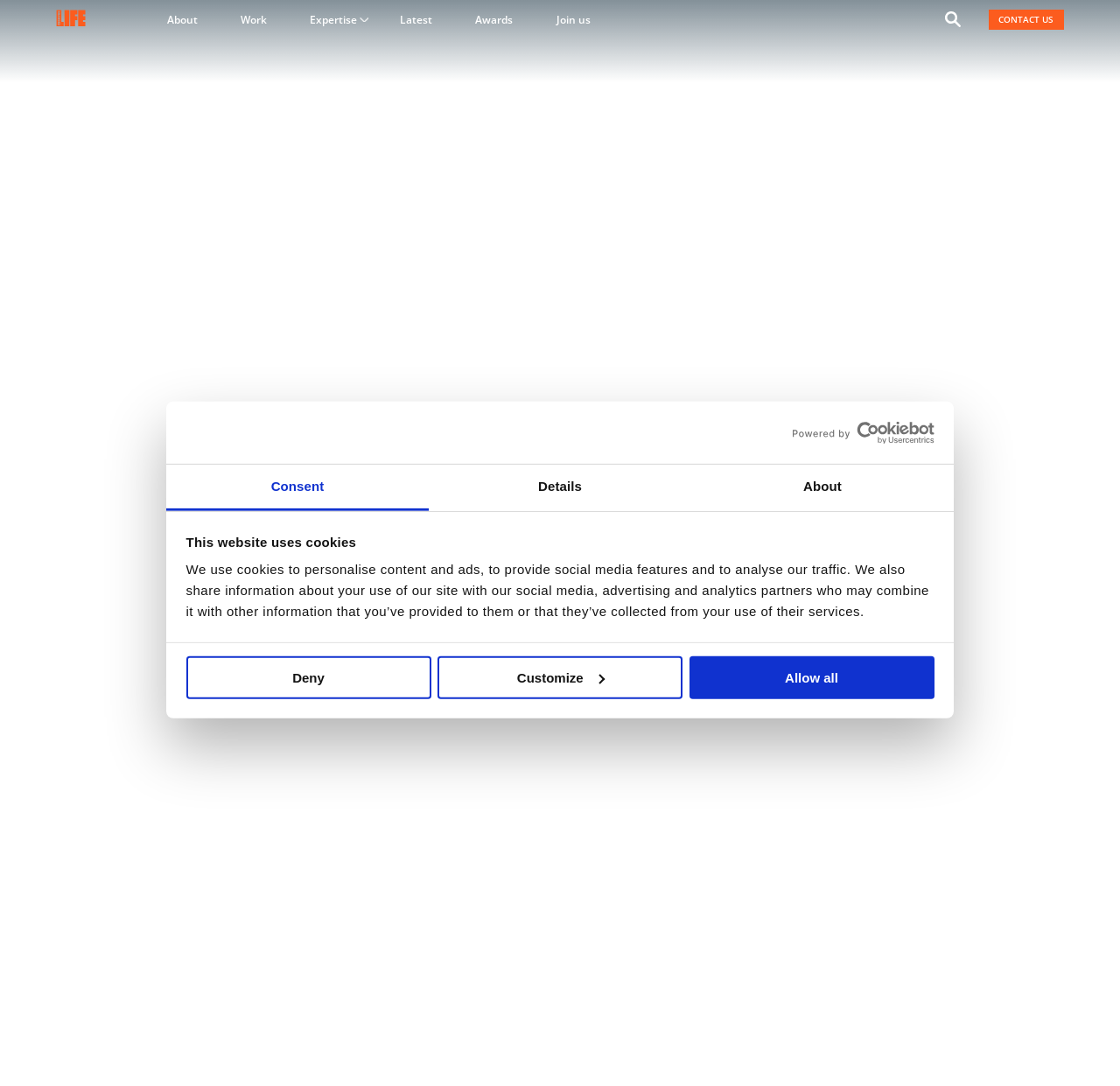Provide your answer in one word or a succinct phrase for the question: 
What is the main topic of the webpage?

UK science superpower